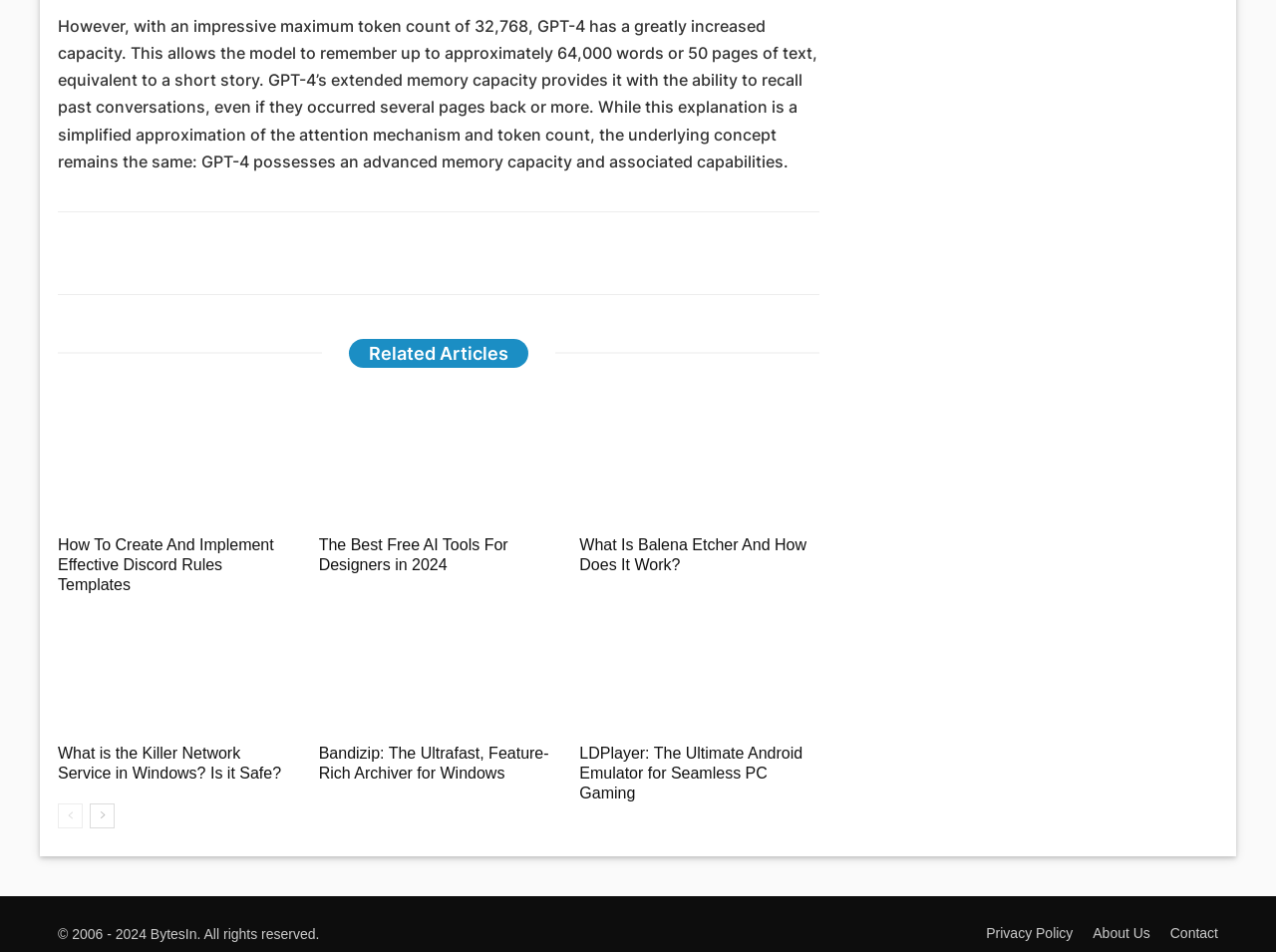Kindly provide the bounding box coordinates of the section you need to click on to fulfill the given instruction: "Learn about Balena Etcher".

[0.454, 0.405, 0.642, 0.555]